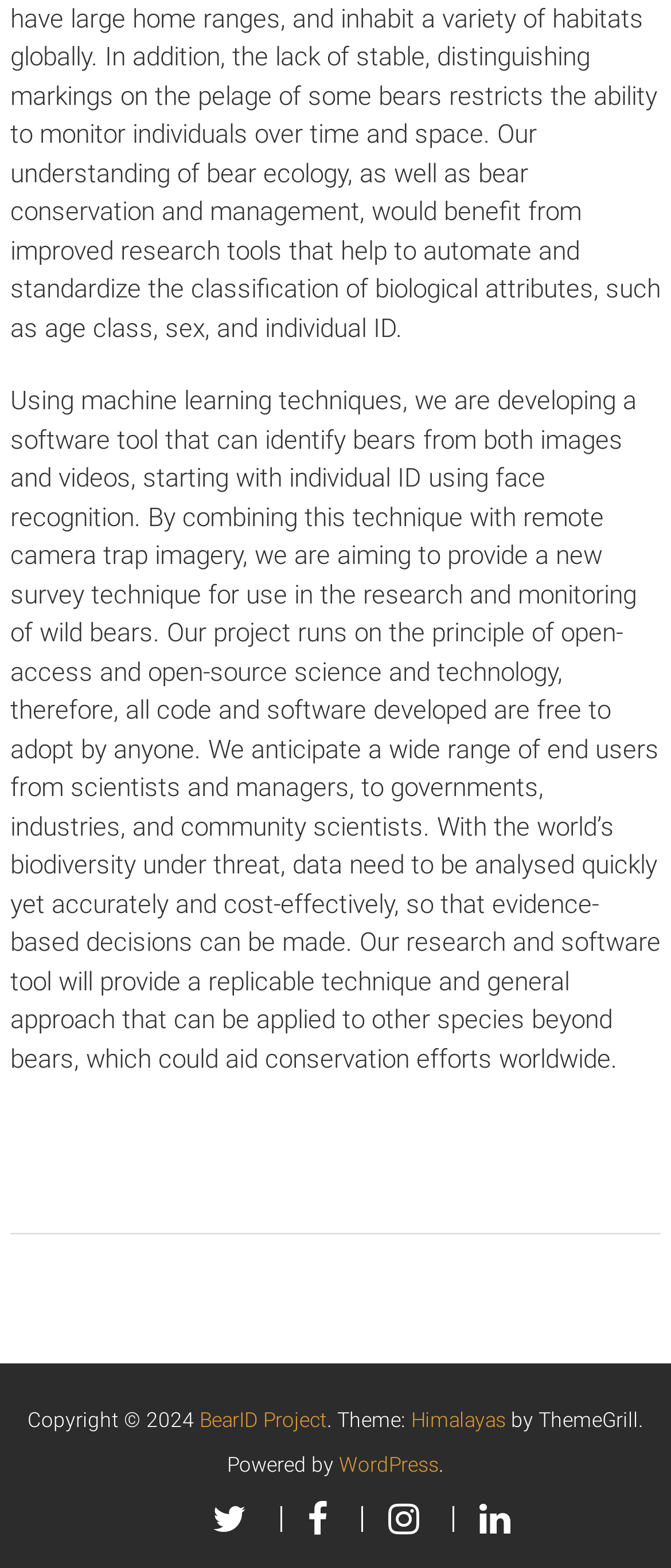What is the main goal of the BearID project?
Please provide a single word or phrase answer based on the image.

Identify bears using face recognition